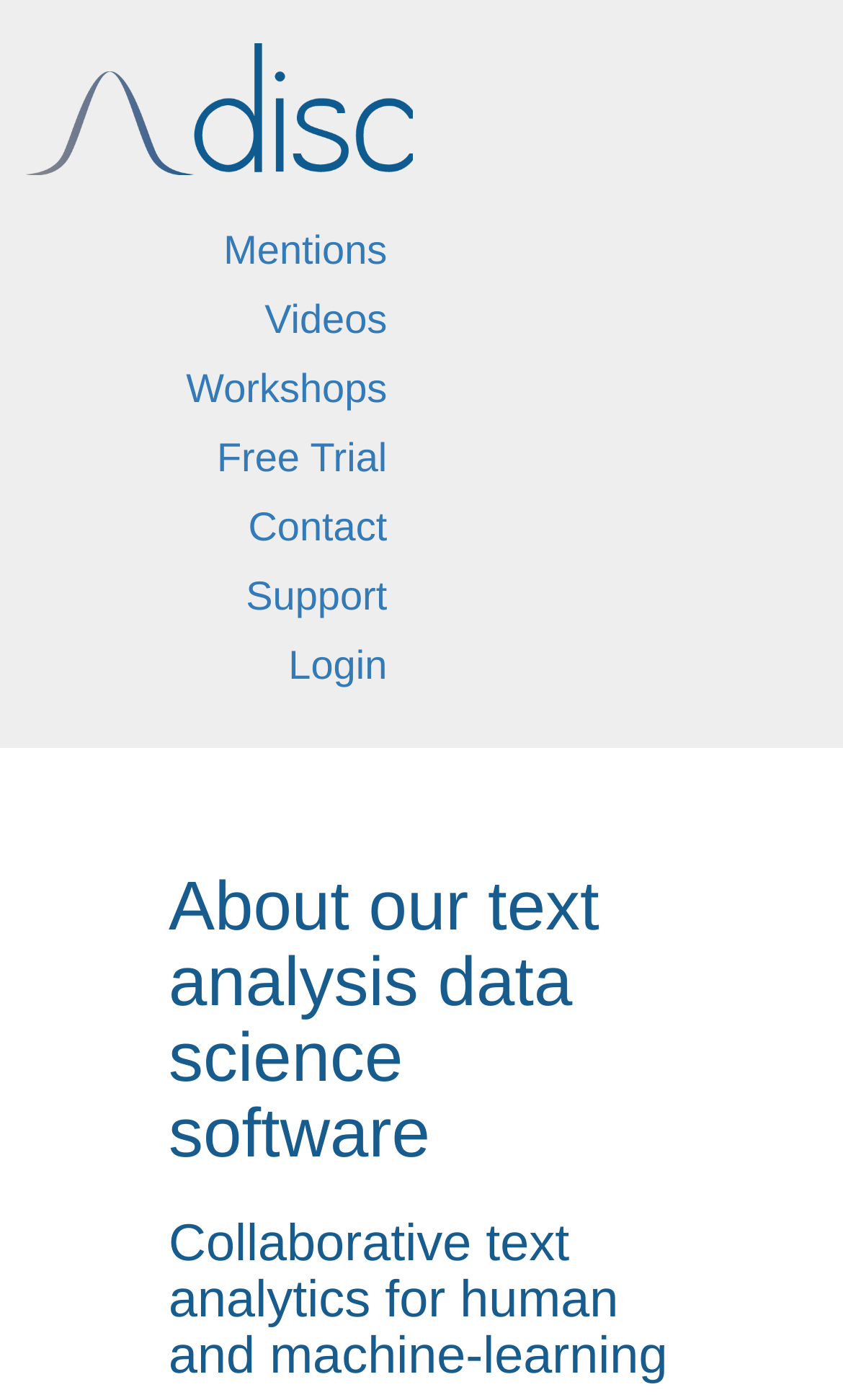Provide a one-word or short-phrase answer to the question:
What is the focus of the 'Workshops' link?

training or education